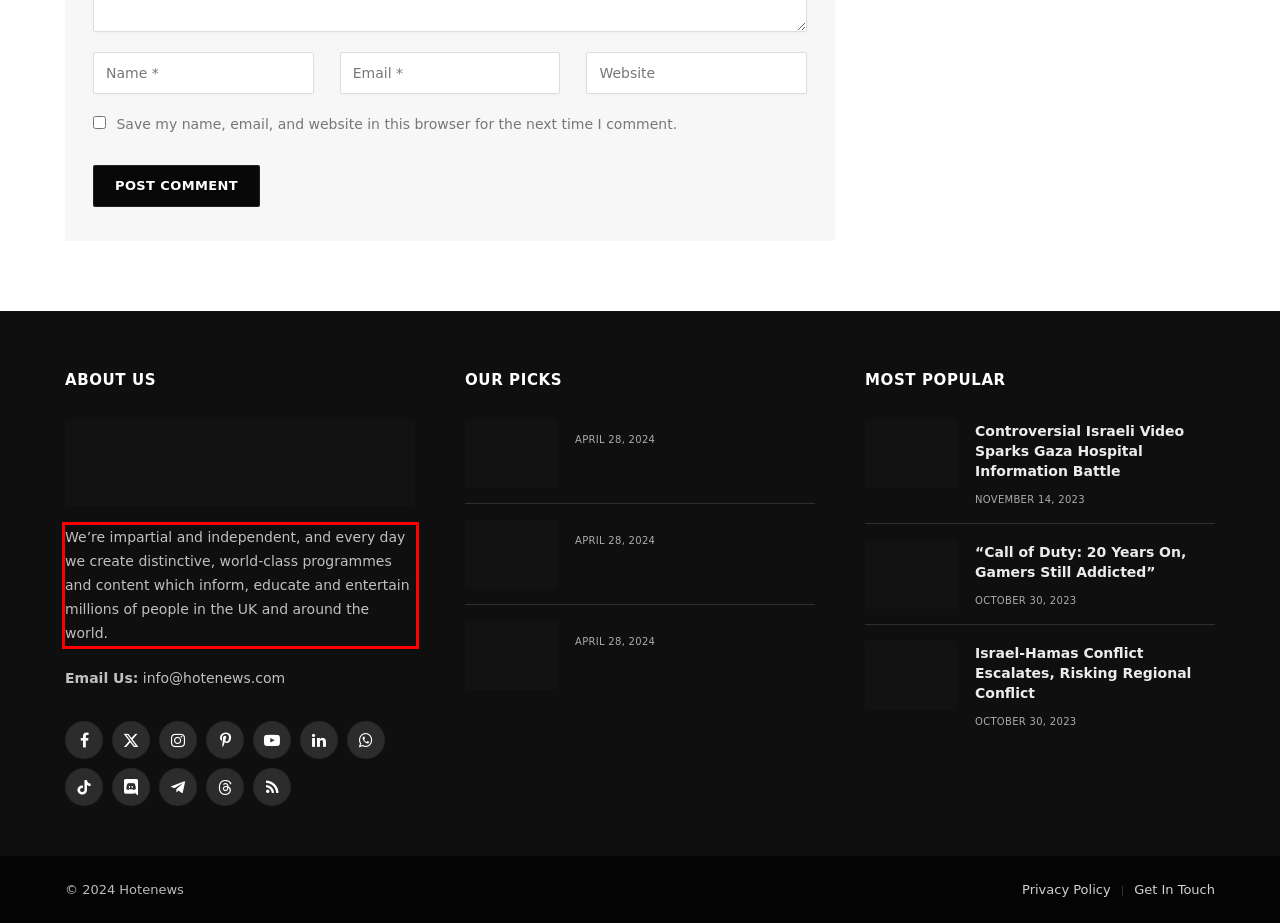Please examine the webpage screenshot and extract the text within the red bounding box using OCR.

We’re impartial and independent, and every day we create distinctive, world-class programmes and content which inform, educate and entertain millions of people in the UK and around the world.